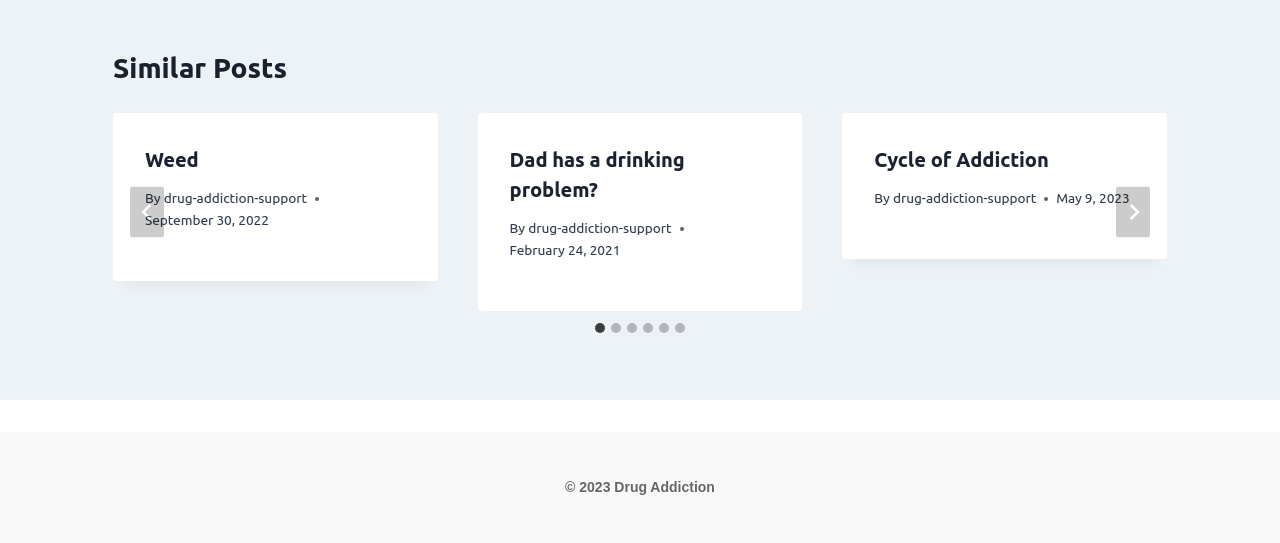Use a single word or phrase to answer the following:
What is the date of the third post?

May 9, 2023